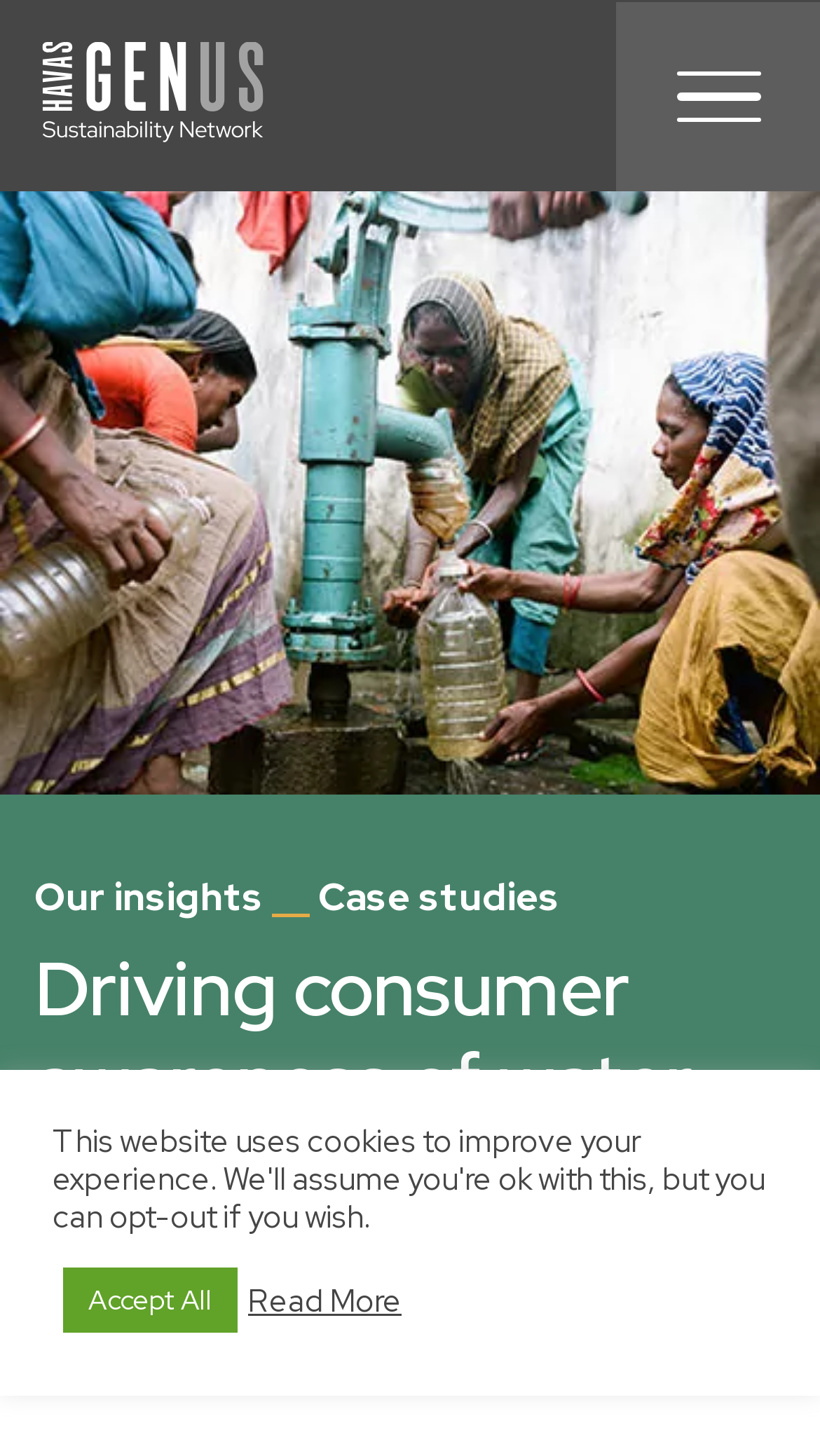Using the description "title="Menu"", locate and provide the bounding box of the UI element.

[0.815, 0.037, 0.936, 0.095]